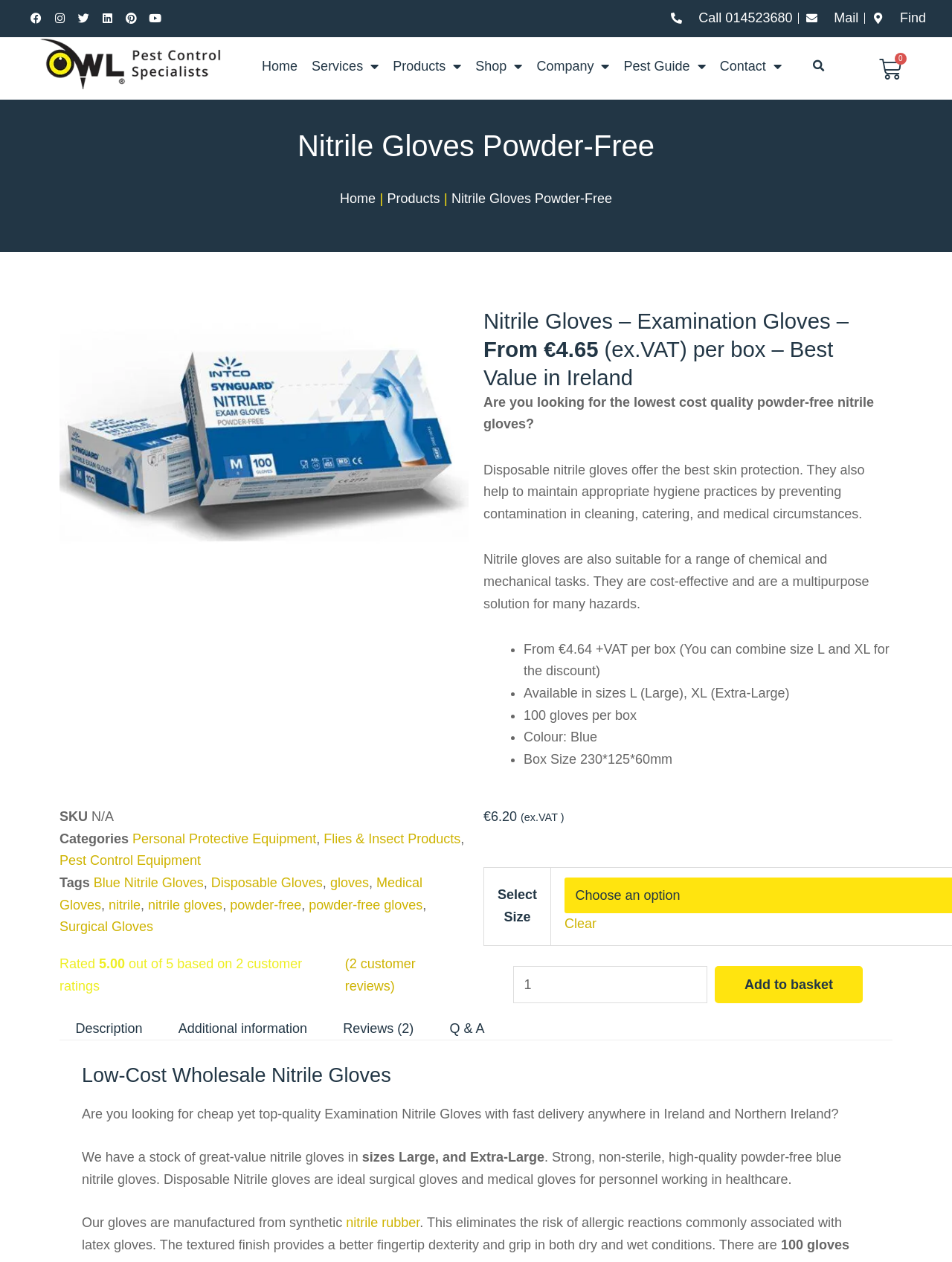Using the provided element description: "Additional information", identify the bounding box coordinates. The coordinates should be four floats between 0 and 1 in the order [left, top, right, bottom].

[0.171, 0.8, 0.339, 0.829]